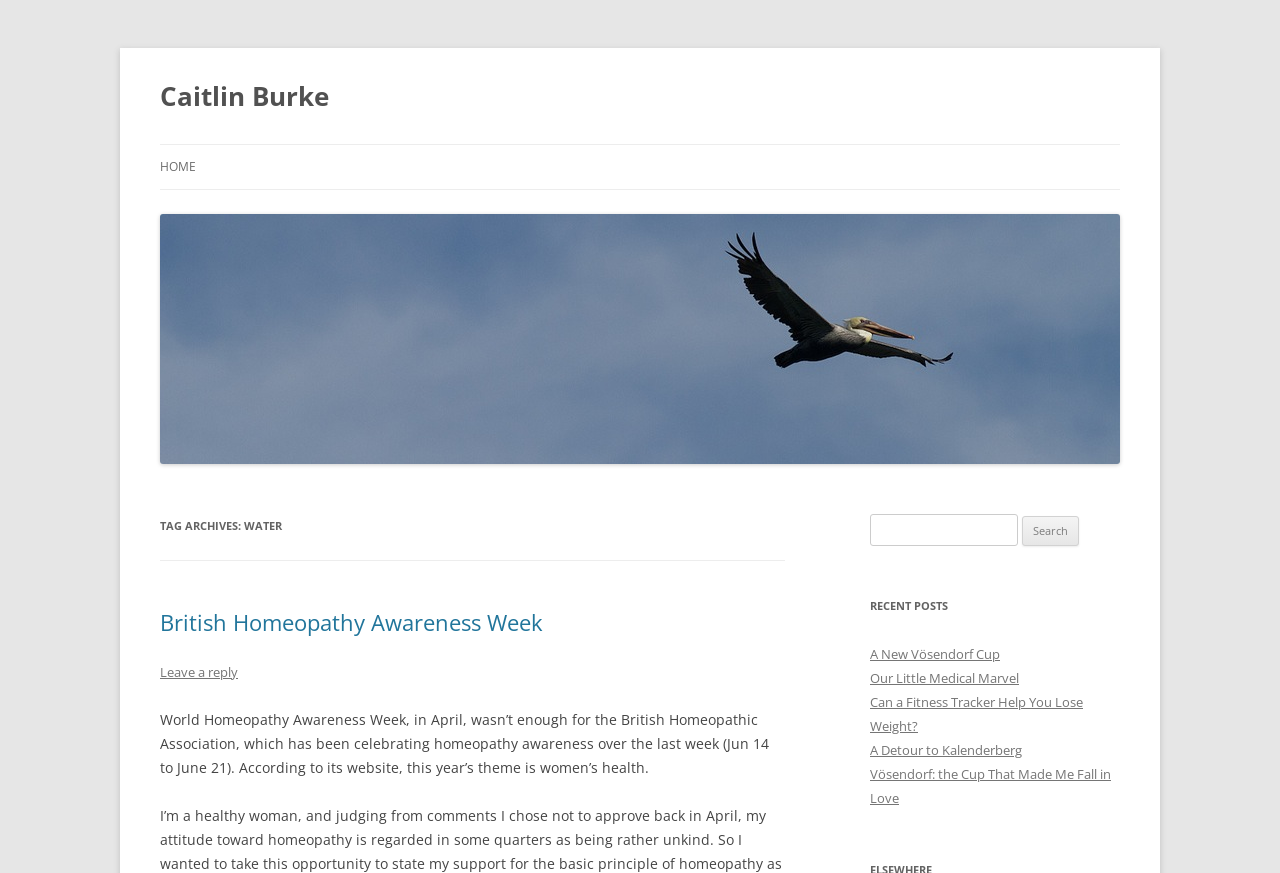Predict the bounding box for the UI component with the following description: "Home".

[0.125, 0.166, 0.153, 0.217]